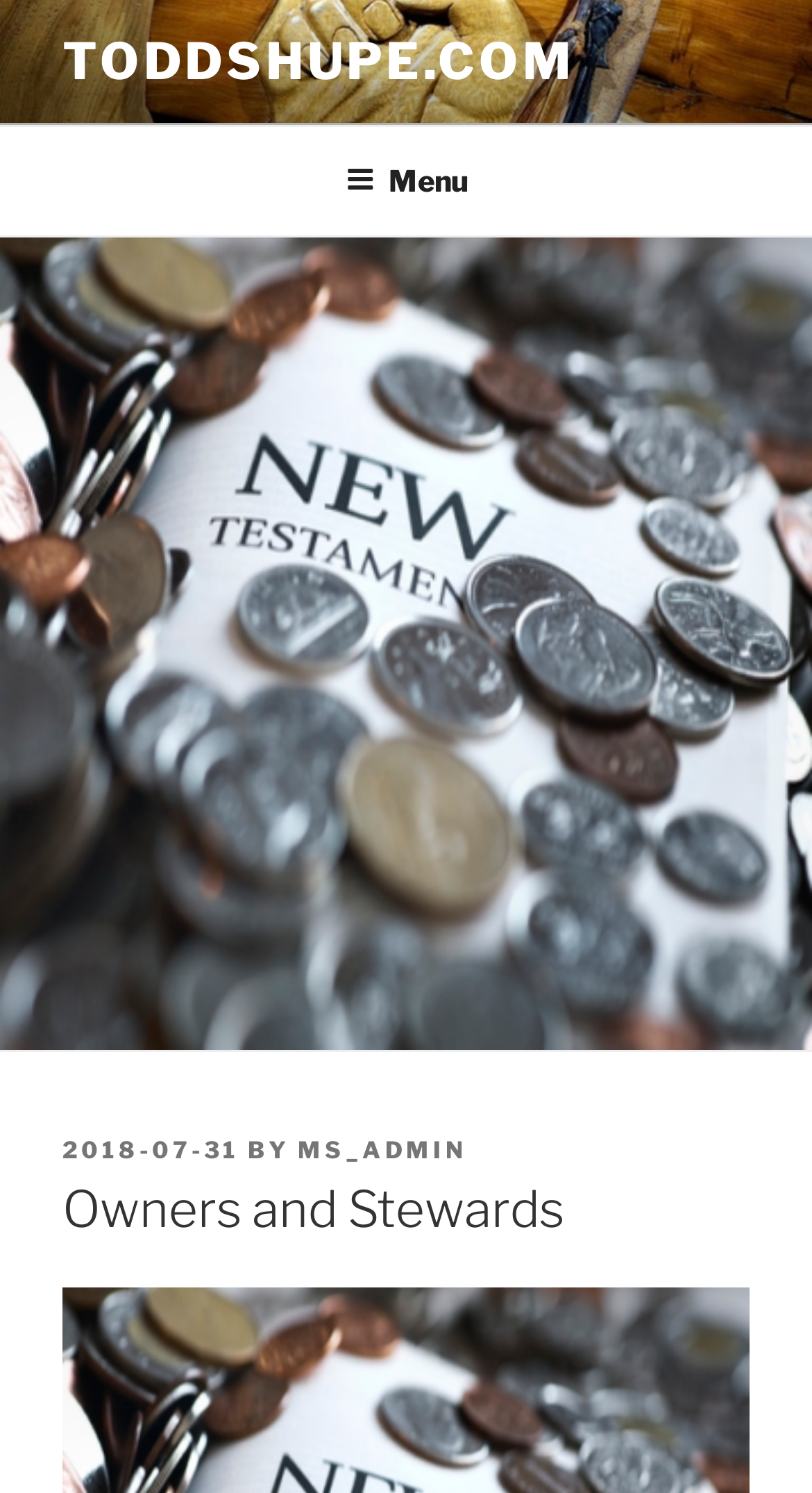Given the webpage screenshot and the description, determine the bounding box coordinates (top-left x, top-left y, bottom-right x, bottom-right y) that define the location of the UI element matching this description: ToddShupe.com

[0.077, 0.021, 0.708, 0.061]